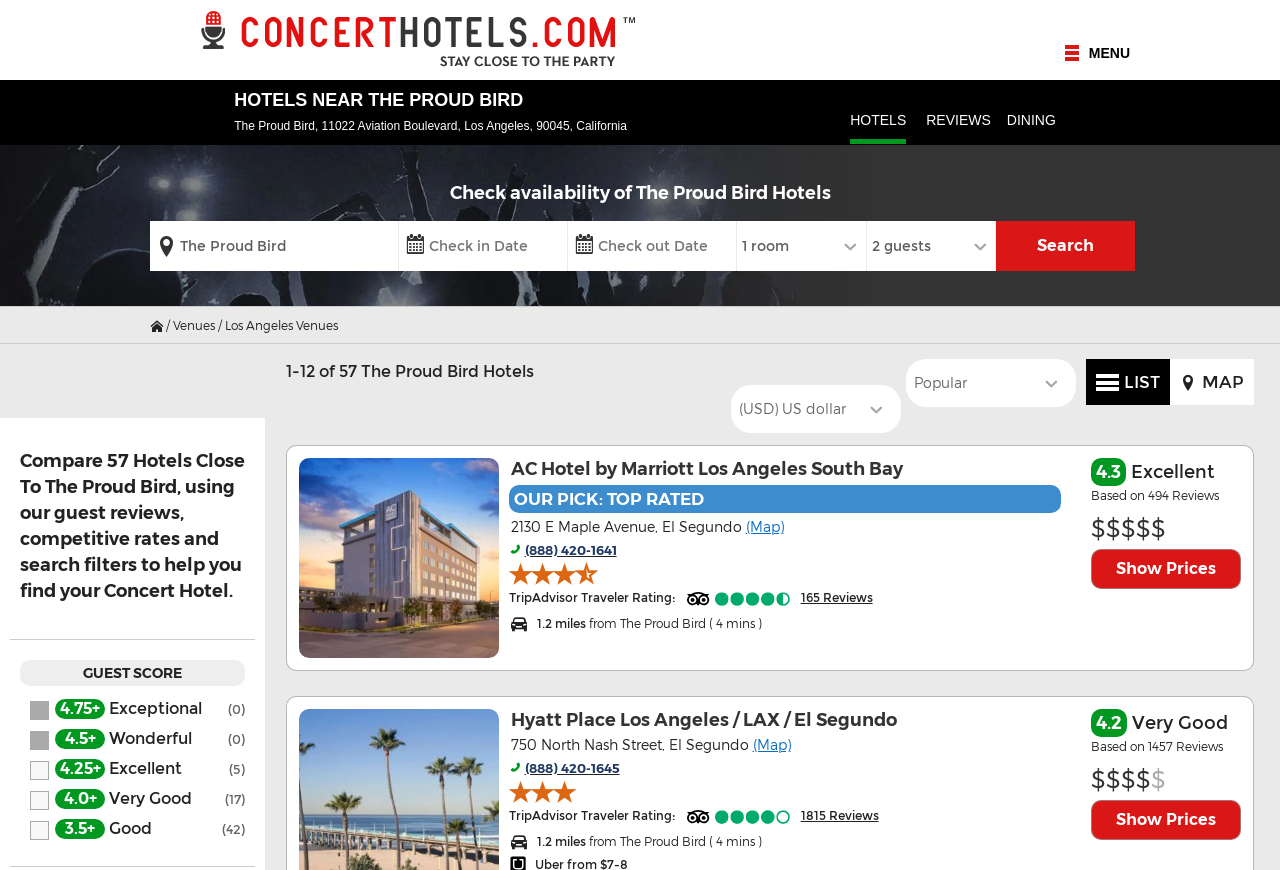Please specify the bounding box coordinates of the clickable region to carry out the following instruction: "View hotel details of AC Hotel by Marriott Los Angeles South Bay". The coordinates should be four float numbers between 0 and 1, in the format [left, top, right, bottom].

[0.397, 0.526, 0.829, 0.552]